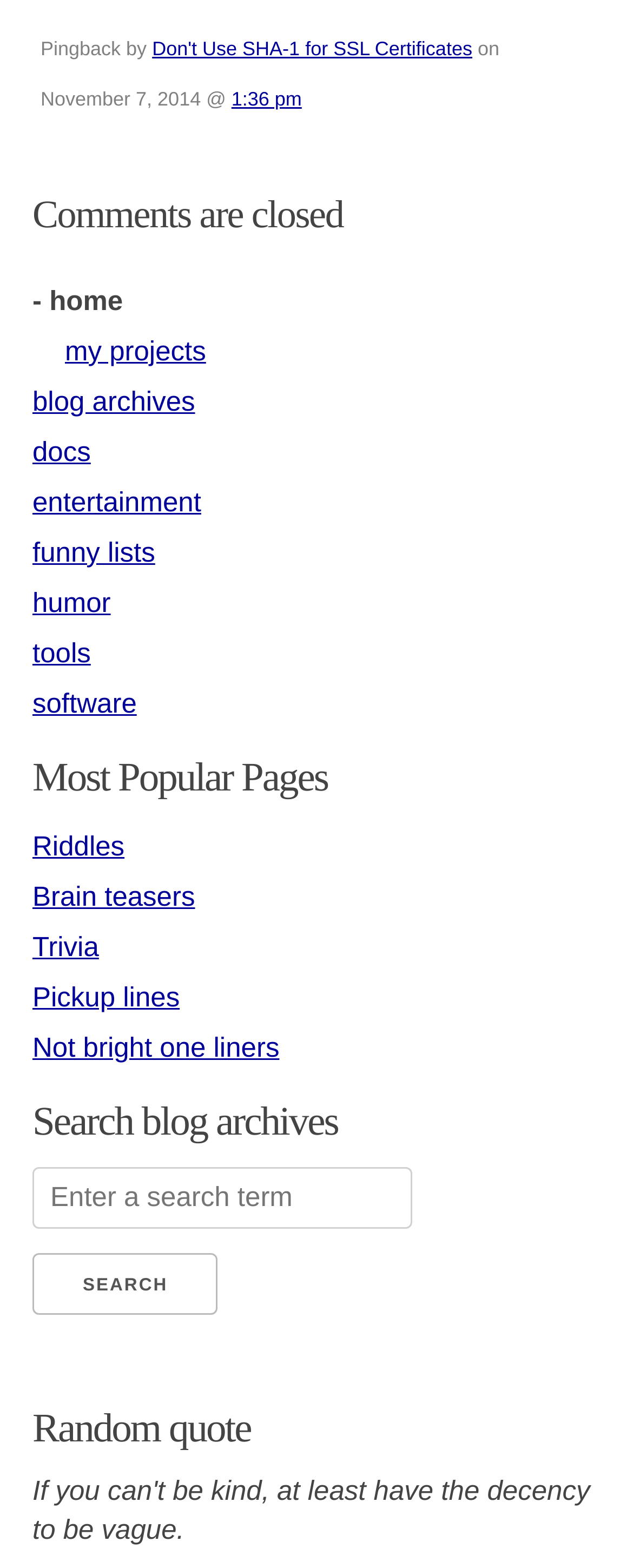Find and provide the bounding box coordinates for the UI element described here: "name="s" placeholder="Enter a search term"". The coordinates should be given as four float numbers between 0 and 1: [left, top, right, bottom].

[0.051, 0.744, 0.651, 0.783]